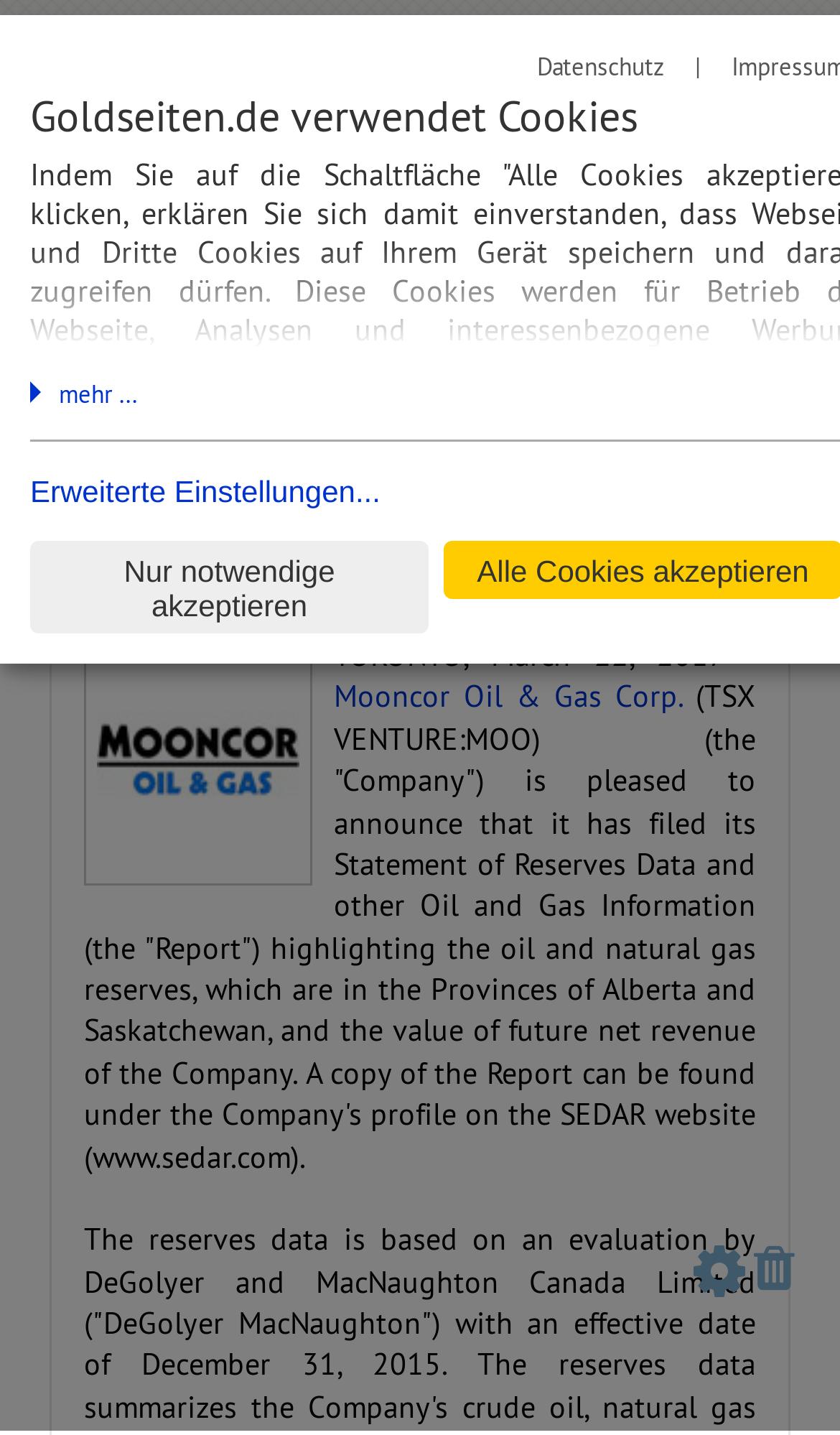Using the information in the image, give a comprehensive answer to the question: 
What is the date of the press release?

I found the date of the press release by looking at the StaticText element with the content '22.03.2017' which is located at the top of the webpage, indicating the date of the press release.